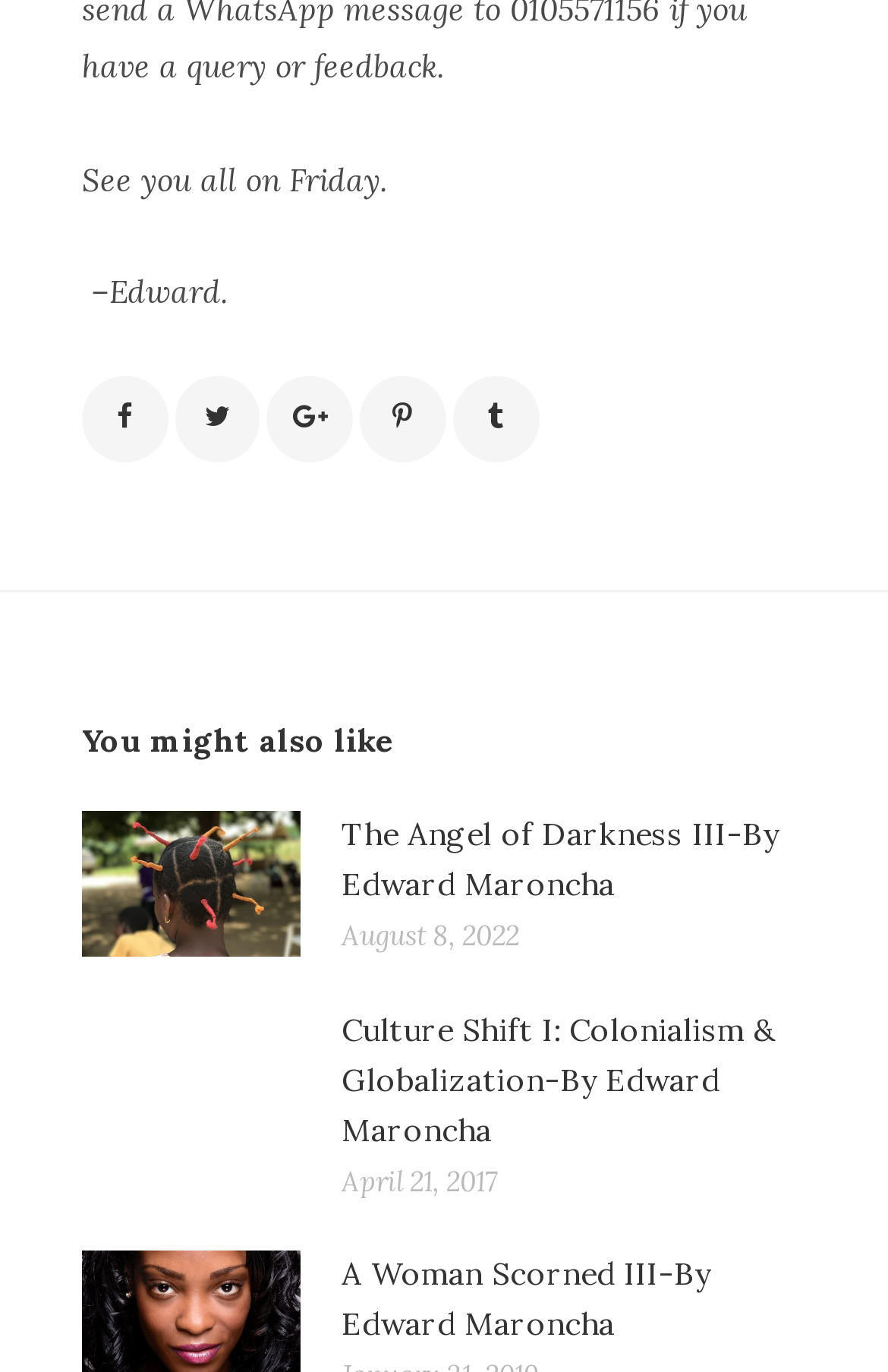Please examine the image and provide a detailed answer to the question: What is the title of the section above the links?

The section above the links is headed by the text 'You might also like', indicating that the links below are recommendations.